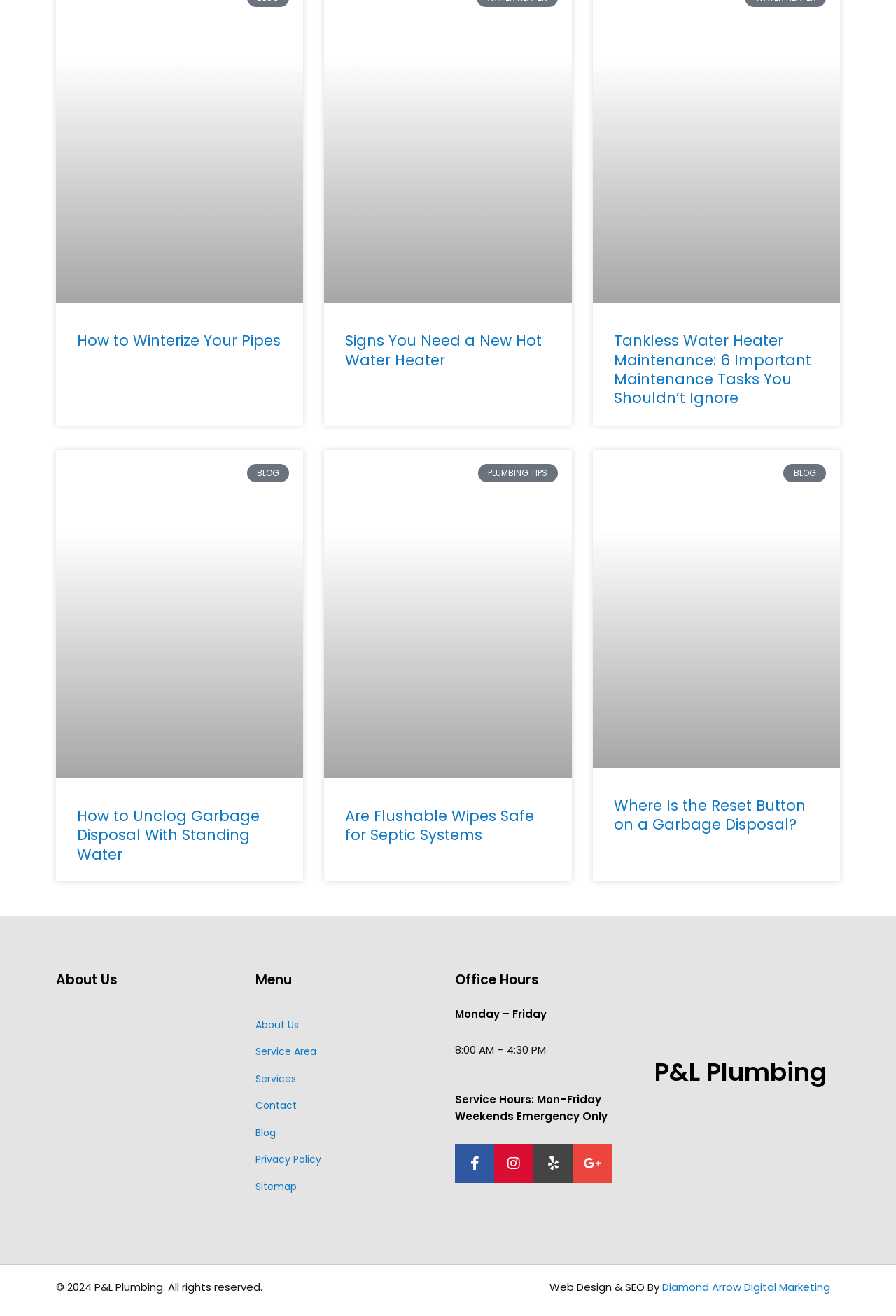Locate the bounding box coordinates of the element that should be clicked to execute the following instruction: "Check the 'Office Hours'".

[0.508, 0.765, 0.61, 0.776]